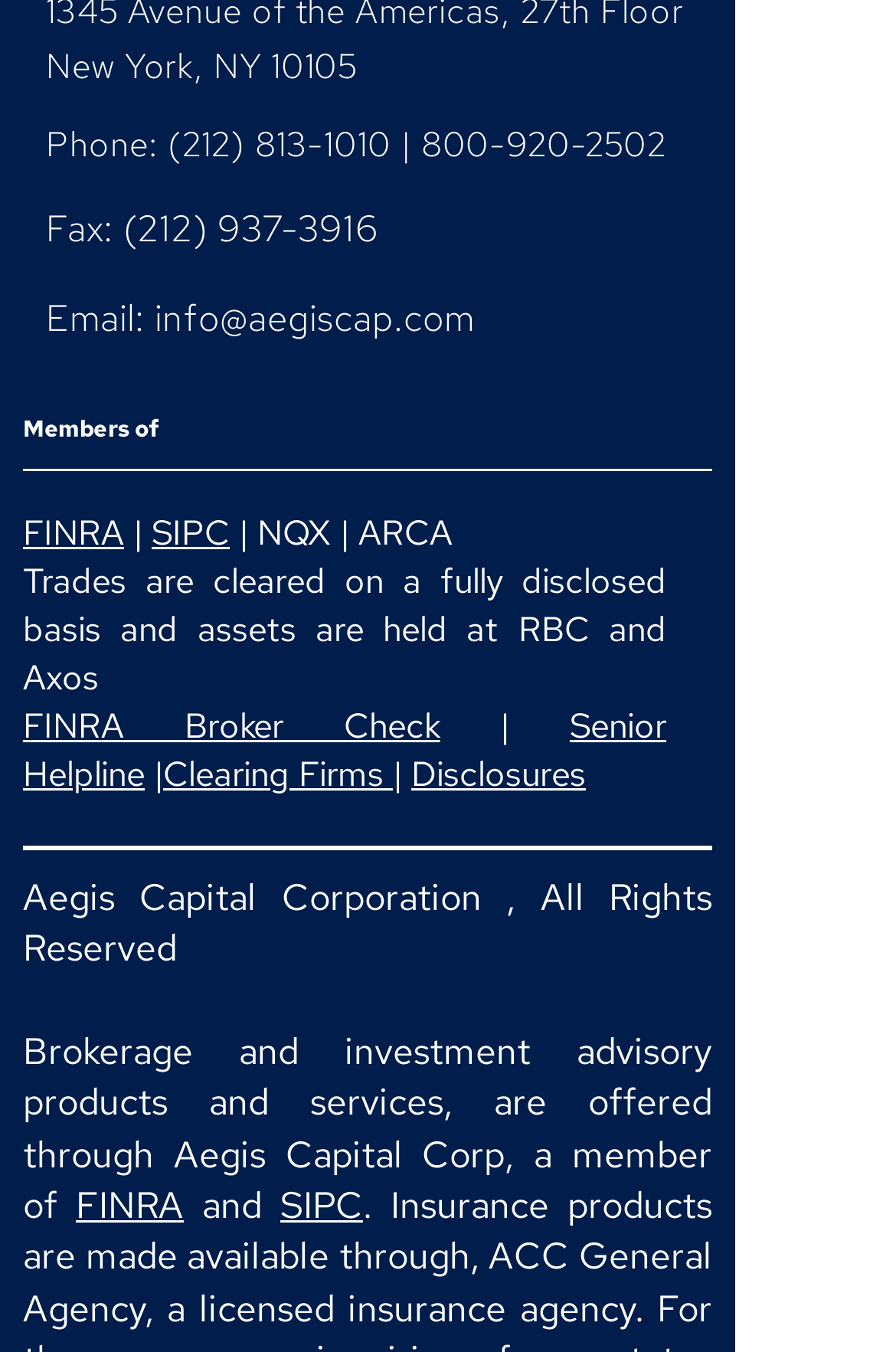Answer succinctly with a single word or phrase:
What is the fax number of Aegis Capital Corporation?

(212) 937-3916